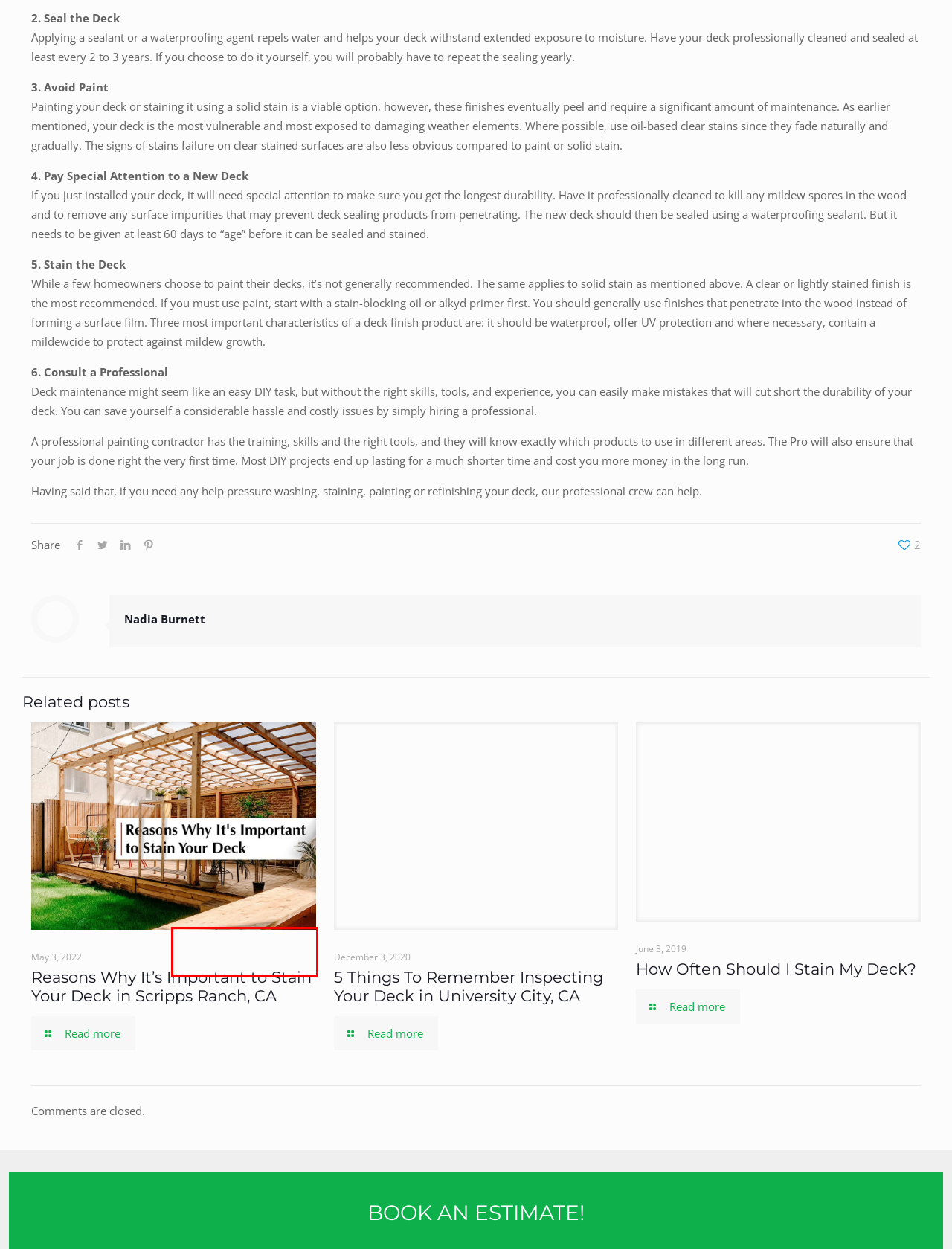Take a look at the provided webpage screenshot featuring a red bounding box around an element. Select the most appropriate webpage description for the page that loads after clicking on the element inside the red bounding box. Here are the candidates:
A. Blog - Peek Brothers Painting
B. Our COVID-19 Policy - Peek Brothers Painting
C. Peek Brothers Painting Contractors in San Diego, La Jolla, University City
D. Mistakes to Avoid When Pressure Washing Your House - Peek Brothers Painting
E. Reasons Why It's Important to Stain Your Deck in Scripps Ranch, CA - Peek Brothers Painting
F. 5 Simple Ways to Refresh Your Front Door - Peek Brothers Painting
G. 5 Things To Remember Inspecting Your Deck in University City, CA - Peek Brothers Painting
H. How Often Should I Stain My Deck? - Peek Brothers Painting

E